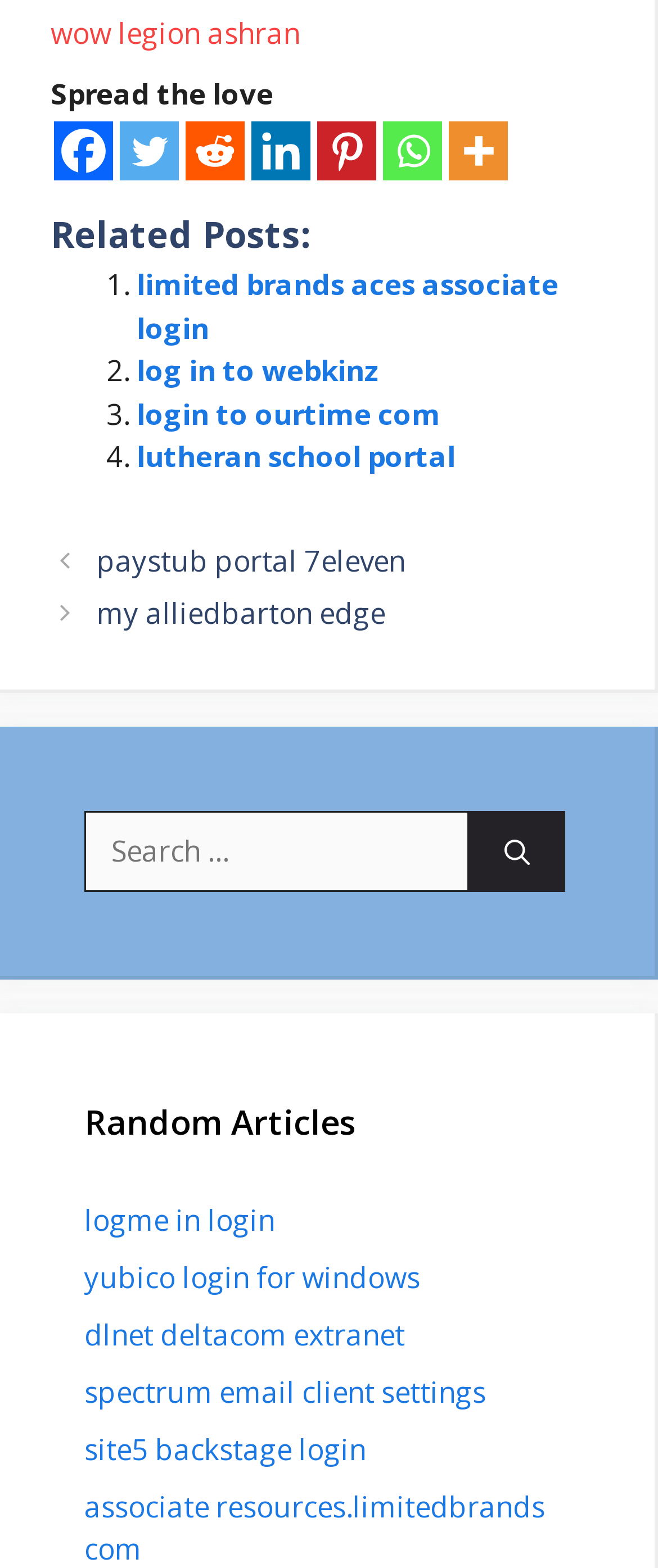Identify the bounding box coordinates for the UI element described as: "limited brands aces associate login".

[0.208, 0.169, 0.849, 0.221]